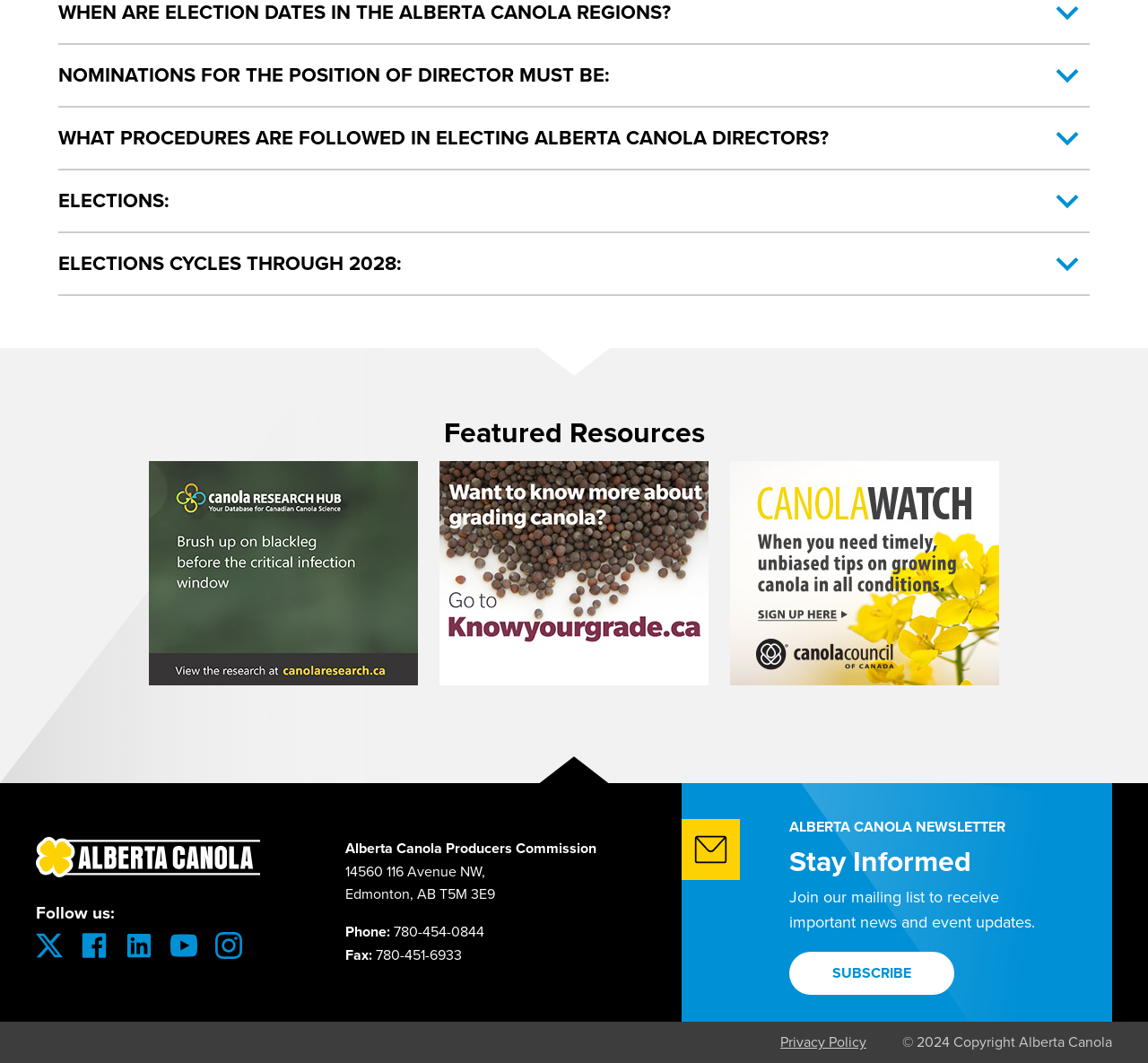Please determine the bounding box of the UI element that matches this description: Privacy Policy. The coordinates should be given as (top-left x, top-left y, bottom-right x, bottom-right y), with all values between 0 and 1.

[0.68, 0.971, 0.755, 0.99]